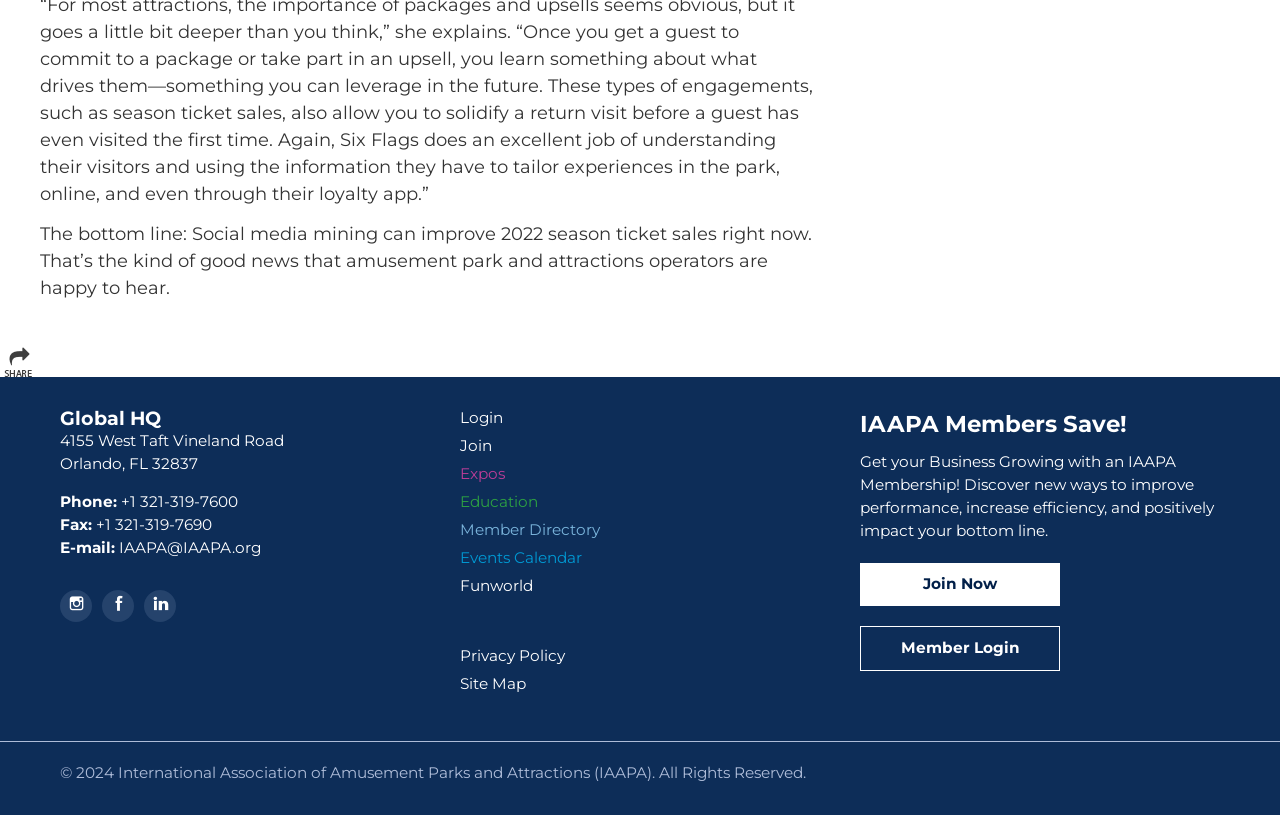What is the address of the Global HQ?
Examine the image and give a concise answer in one word or a short phrase.

4155 West Taft Vineland Road